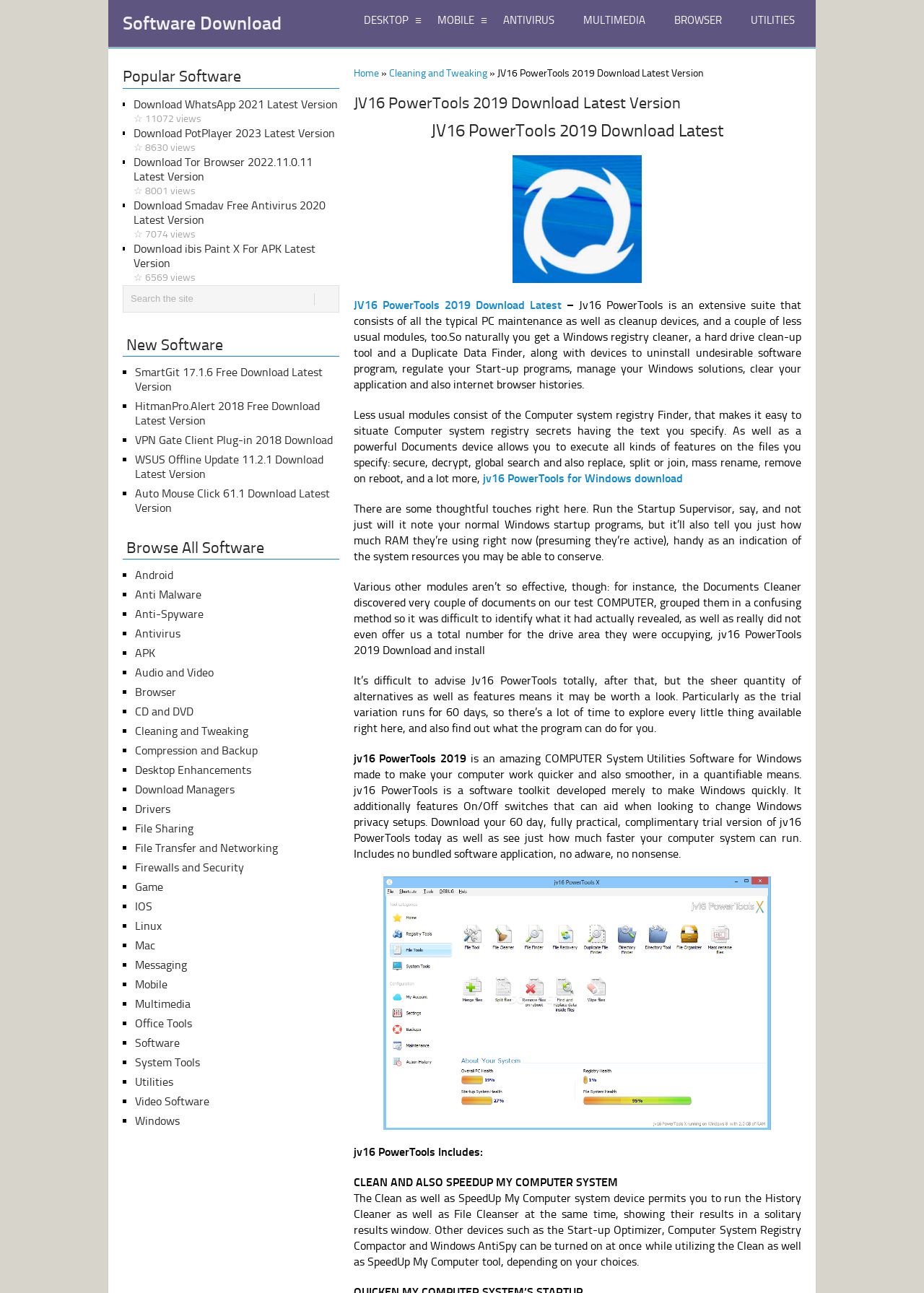Please determine the bounding box coordinates of the clickable area required to carry out the following instruction: "Click on the 'JV16 PowerTools 2019 Download Latest Version' link". The coordinates must be four float numbers between 0 and 1, represented as [left, top, right, bottom].

[0.383, 0.12, 0.867, 0.219]